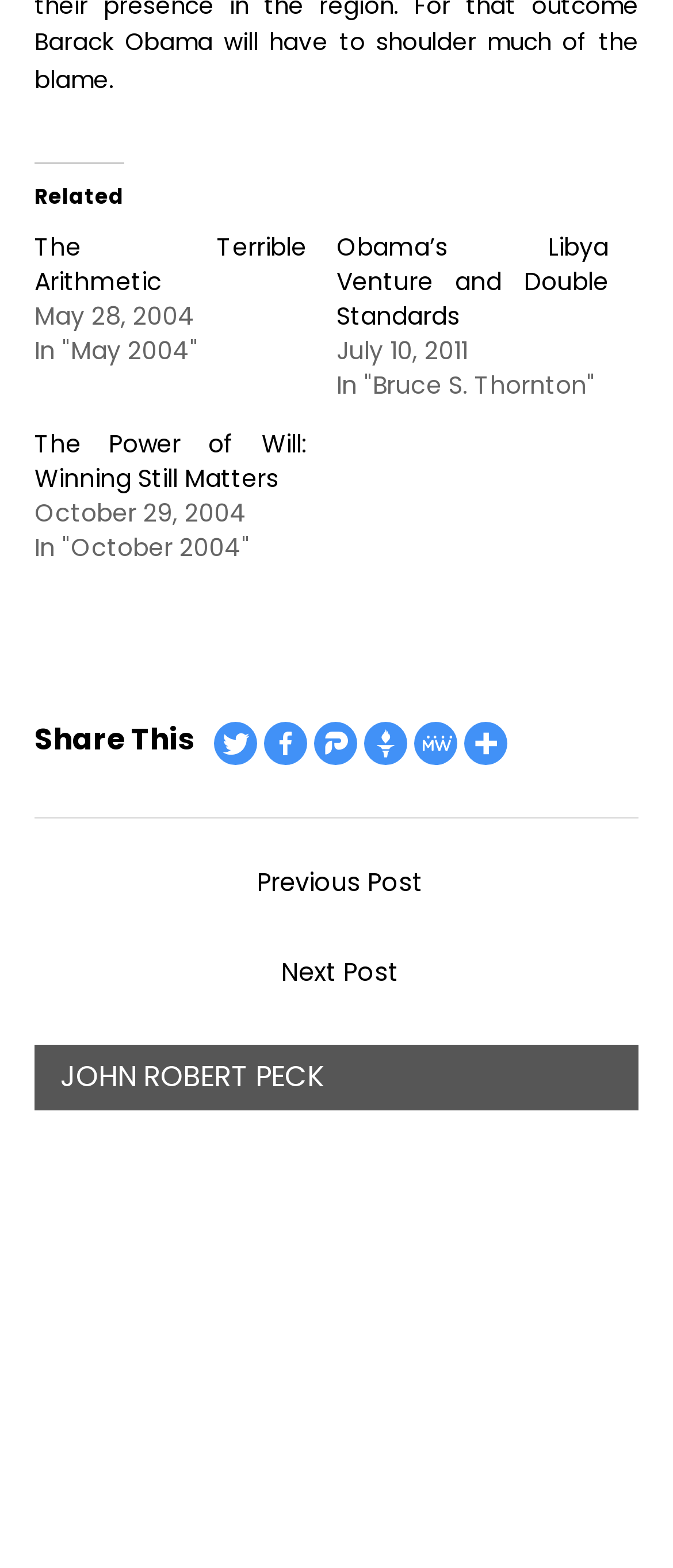Extract the bounding box coordinates of the UI element described by: "johnpeck.com". The coordinates should include four float numbers ranging from 0 to 1, e.g., [left, top, right, bottom].

[0.051, 0.8, 0.323, 0.821]